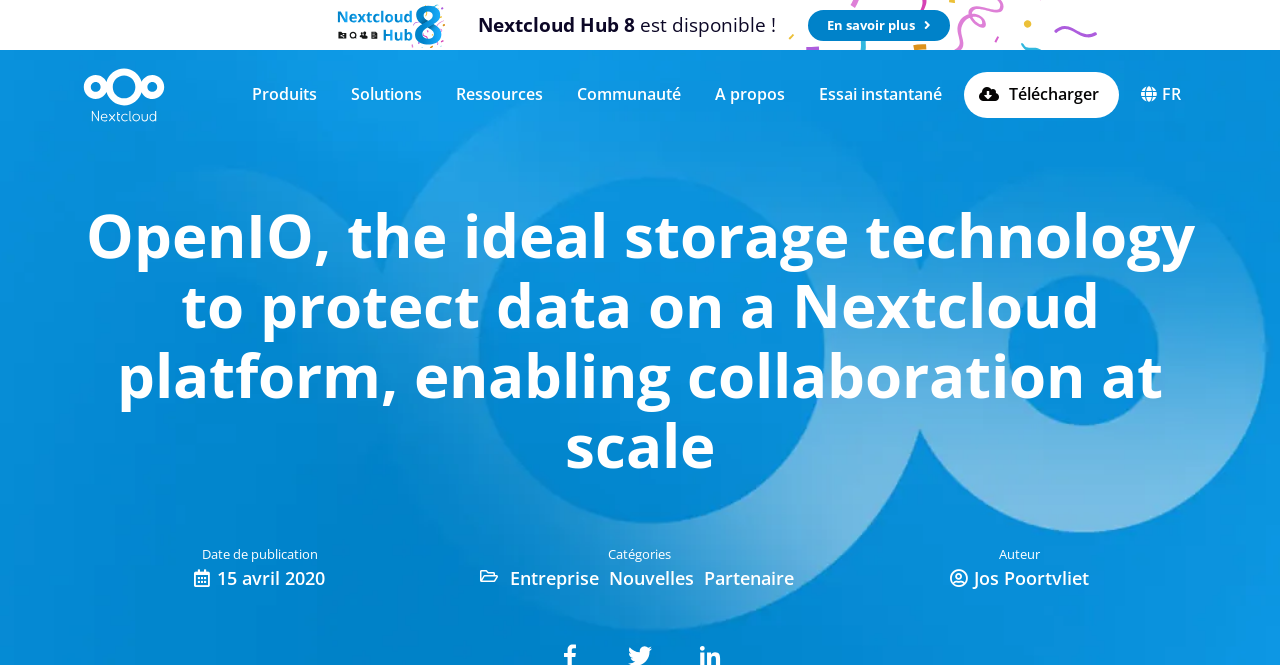What is the name of the author? Based on the image, give a response in one word or a short phrase.

Jos Poortvliet